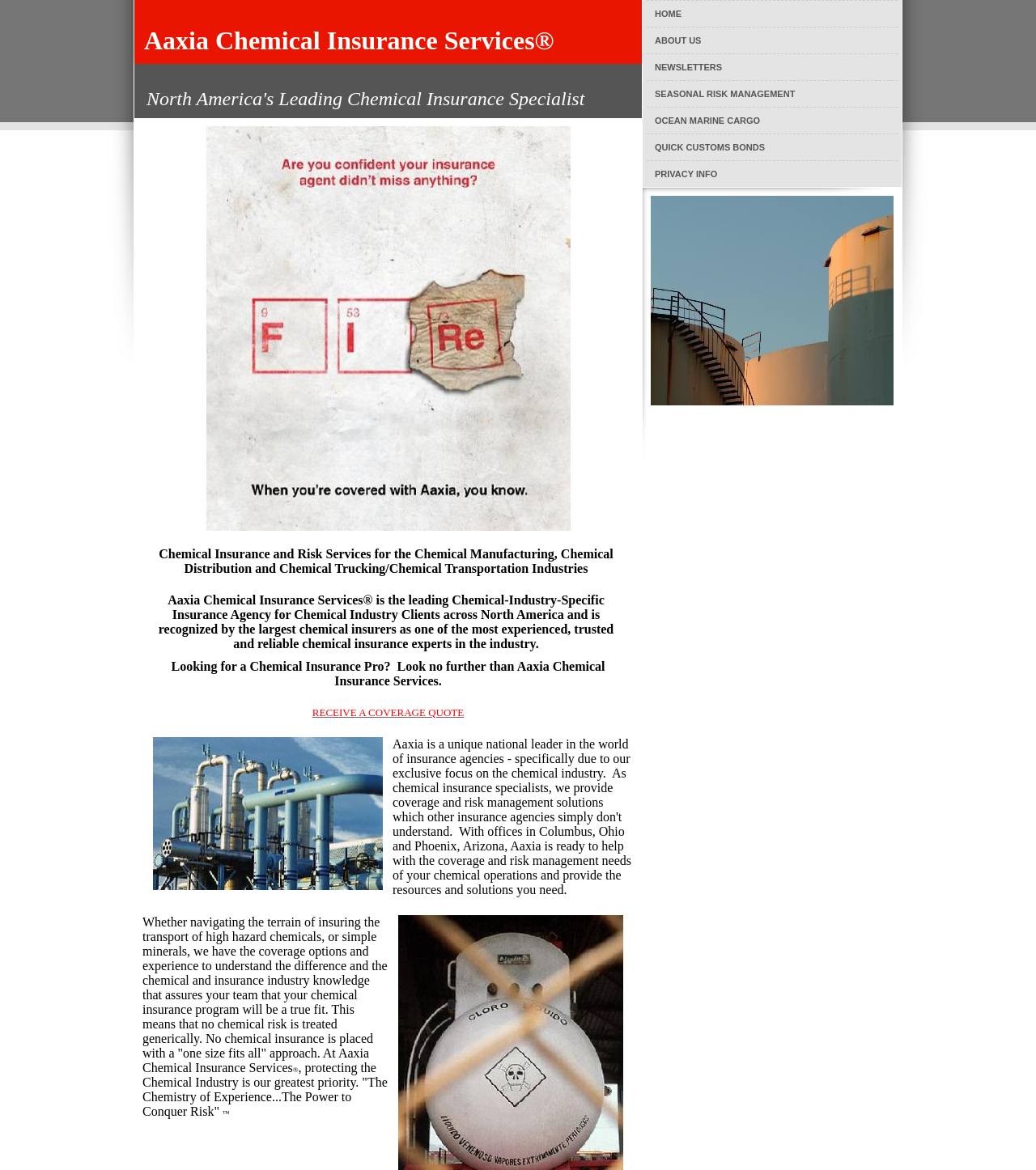Find the bounding box coordinates of the area that needs to be clicked in order to achieve the following instruction: "Click the 'RECEIVE A COVERAGE QUOTE' button". The coordinates should be specified as four float numbers between 0 and 1, i.e., [left, top, right, bottom].

[0.301, 0.605, 0.448, 0.613]